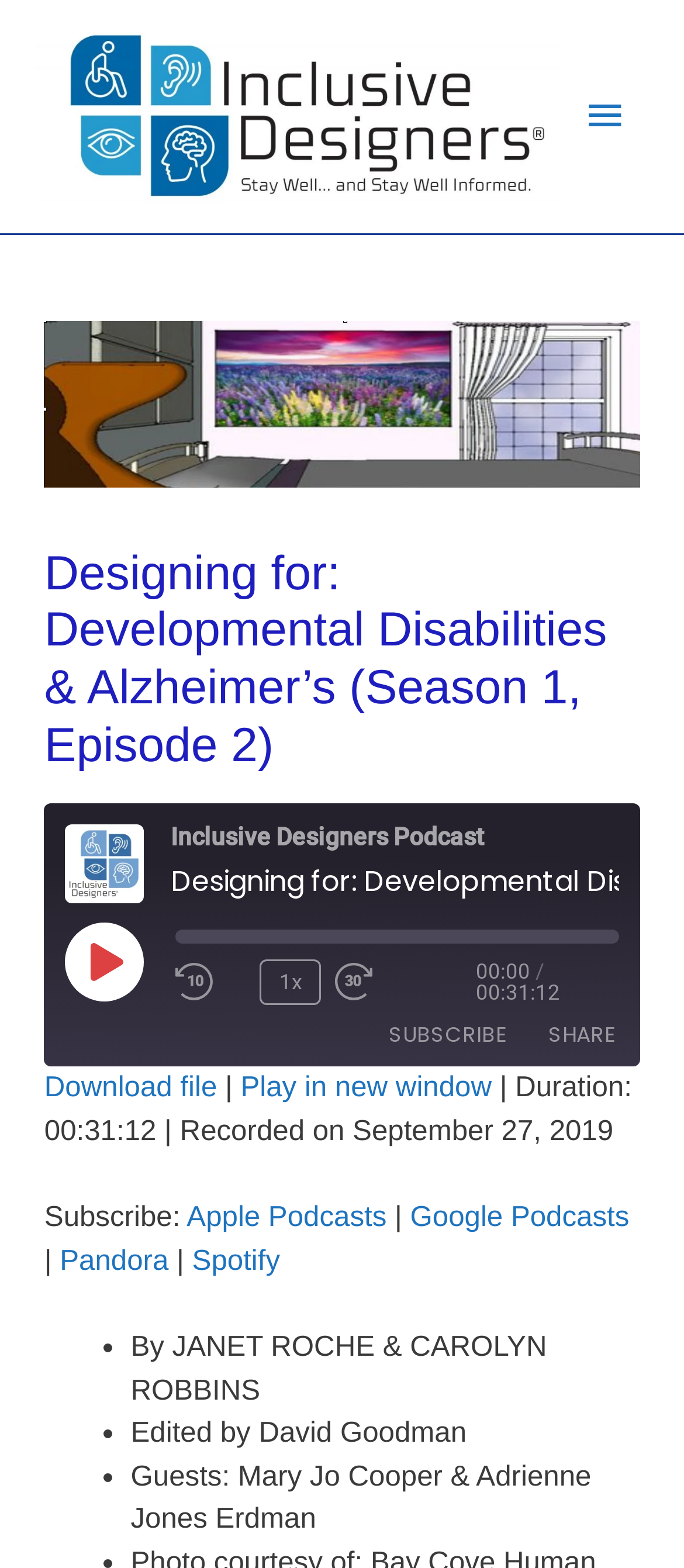Show the bounding box coordinates of the region that should be clicked to follow the instruction: "Play the episode."

[0.096, 0.588, 0.208, 0.637]